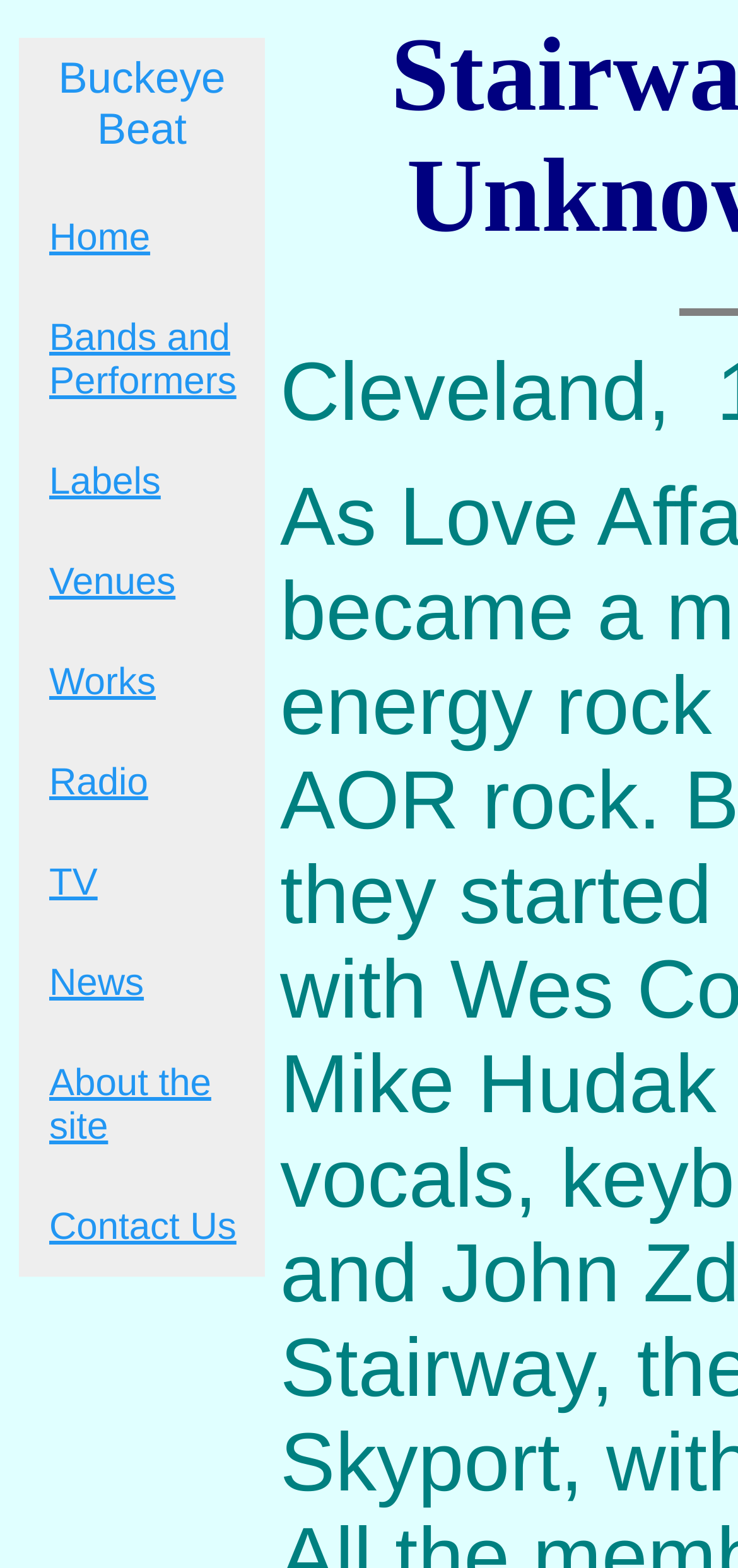Is there a link related to news on the webpage?
From the image, respond using a single word or phrase.

Yes